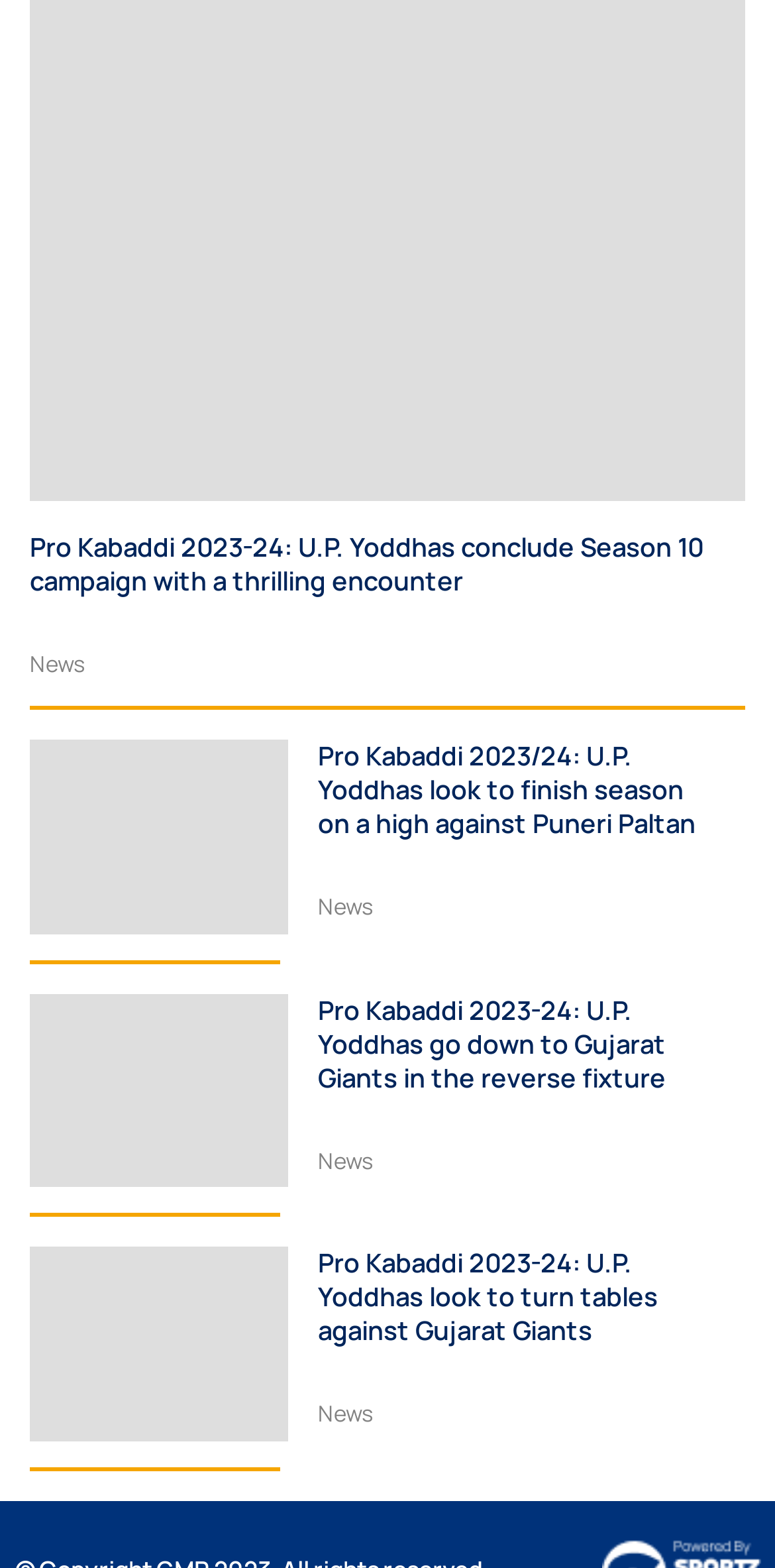Are there any images on this page?
Please respond to the question with a detailed and well-explained answer.

I searched for figure elements on the webpage and found three: [353], [358], and [363]. These elements contain images, so there are images on this page.